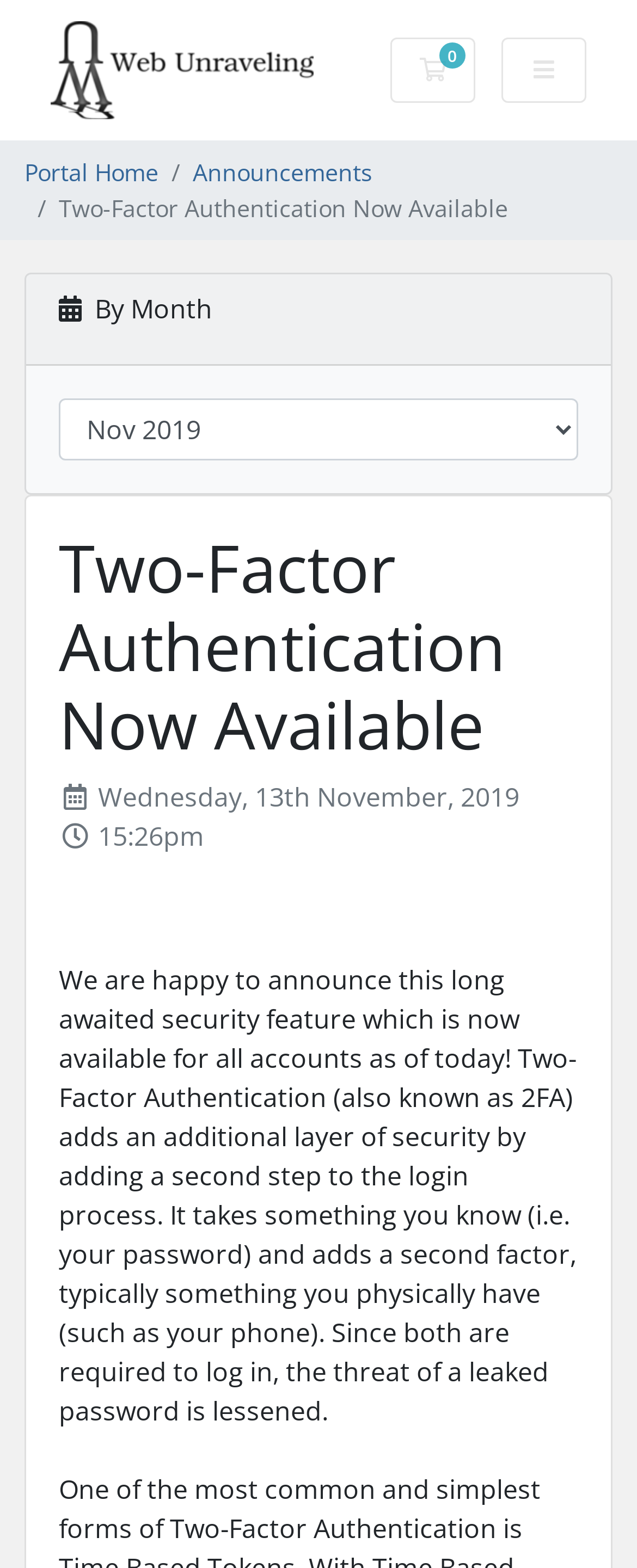What is the time of the announcement?
Look at the image and respond with a single word or a short phrase.

15:26pm